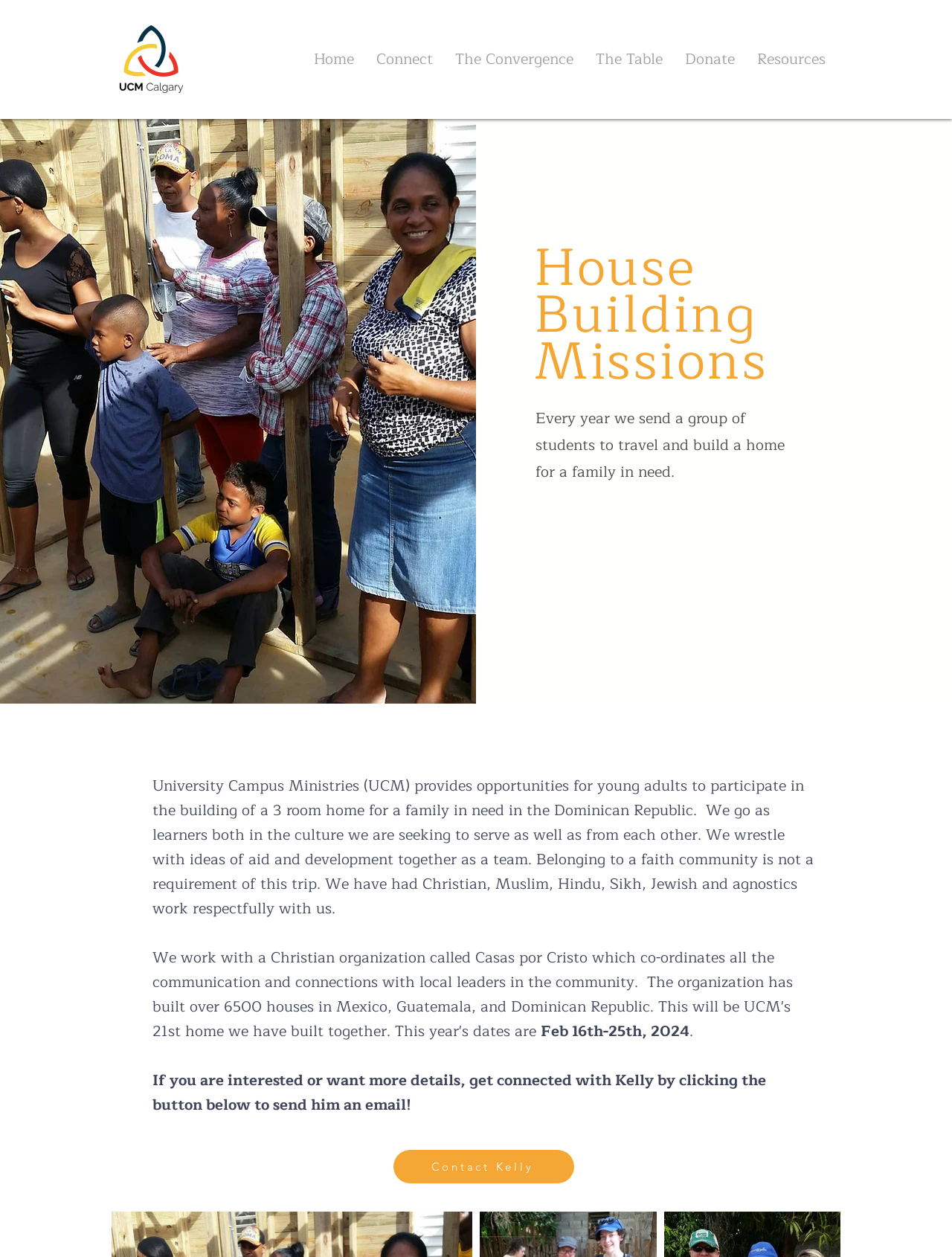Summarize the webpage comprehensively, mentioning all visible components.

The webpage is about a Service Learning Trip organized by University Campus Ministries (UCM) Calgary. At the top left corner, there is a UCM logo image. Below the logo, there is a navigation menu with links to different sections of the website, including "Home", "The Convergence", "The Table", "Donate", and "Resources".

The main content of the webpage is about the House Building Missions trip, which is a service learning opportunity for young adults to build a home for a family in need in the Dominican Republic. The trip is described as a learning experience, where participants can engage with the local culture and discuss ideas of aid and development. The trip is open to people of all faith backgrounds.

Below the heading, there is a paragraph of text that provides more details about the trip, including the dates, which are February 16th-25th, 2024. Further down, there is a call to action, encouraging interested individuals to get in touch with Kelly, the trip organizer, by clicking a button to send him an email. The "Contact Kelly" button is located near the bottom of the page.